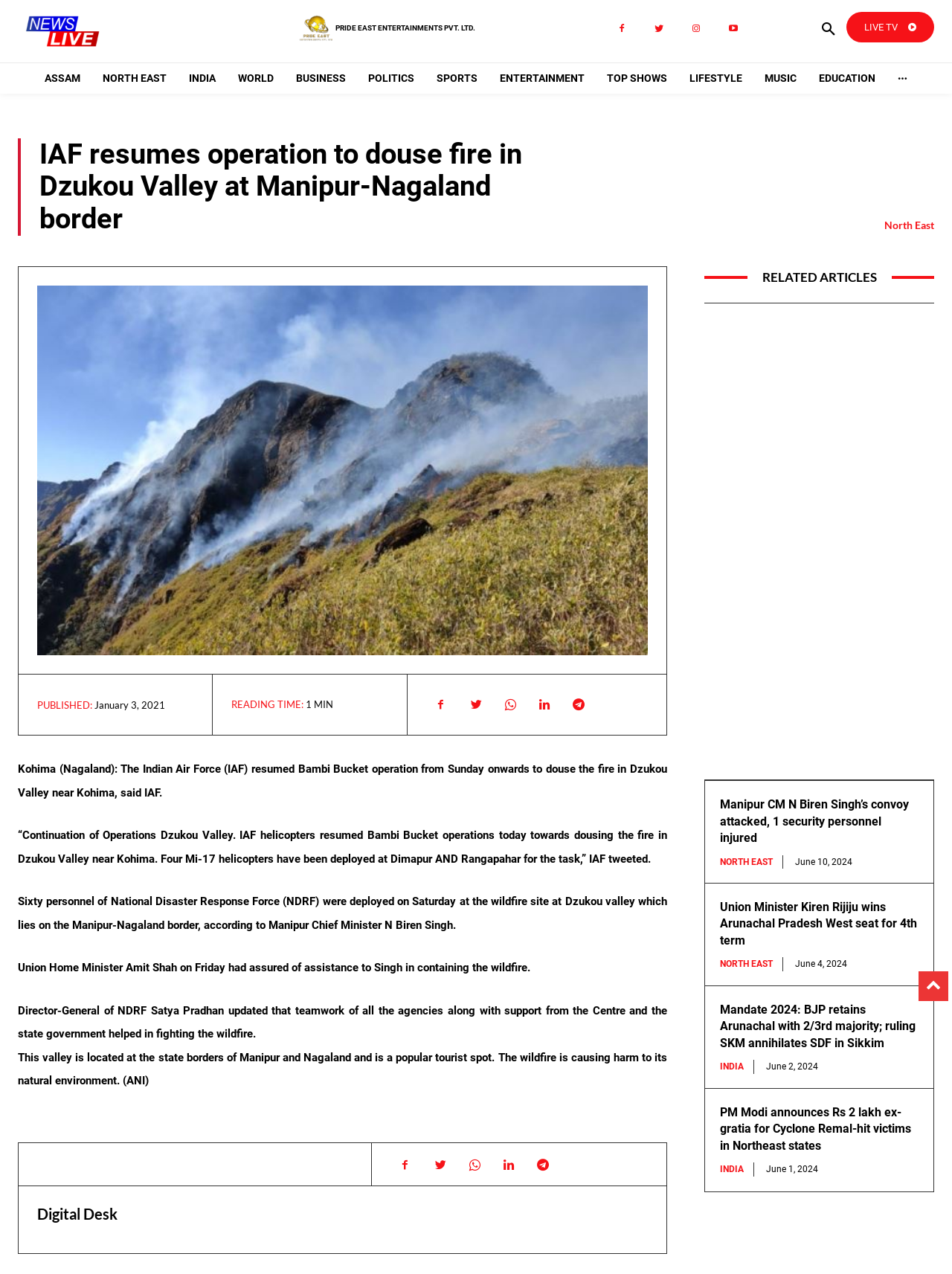From the element description: "Music", extract the bounding box coordinates of the UI element. The coordinates should be expressed as four float numbers between 0 and 1, in the order [left, top, right, bottom].

[0.798, 0.049, 0.848, 0.073]